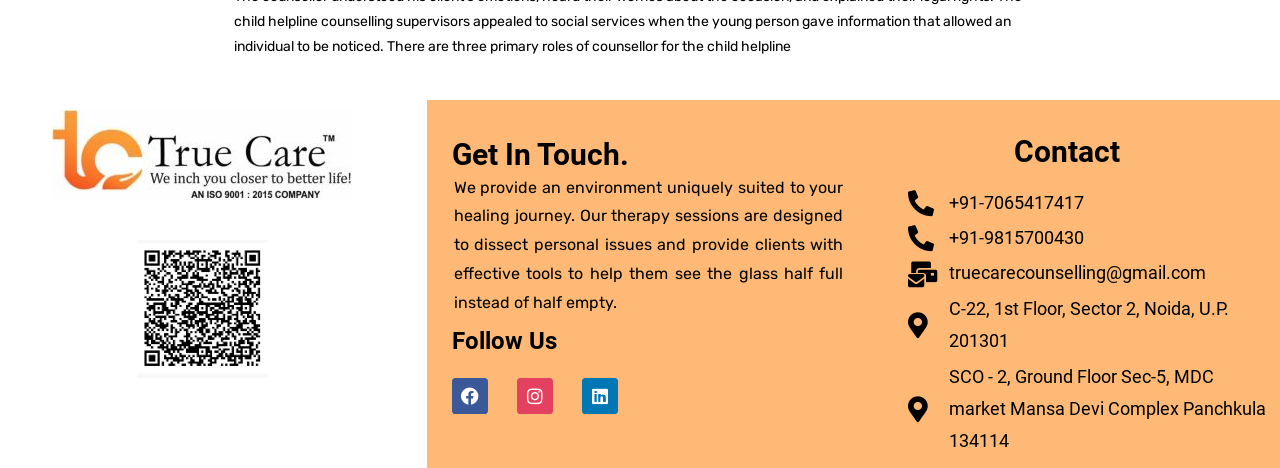Bounding box coordinates are specified in the format (top-left x, top-left y, bottom-right x, bottom-right y). All values are floating point numbers bounded between 0 and 1. Please provide the bounding box coordinate of the region this sentence describes: Instagram

[0.404, 0.807, 0.432, 0.884]